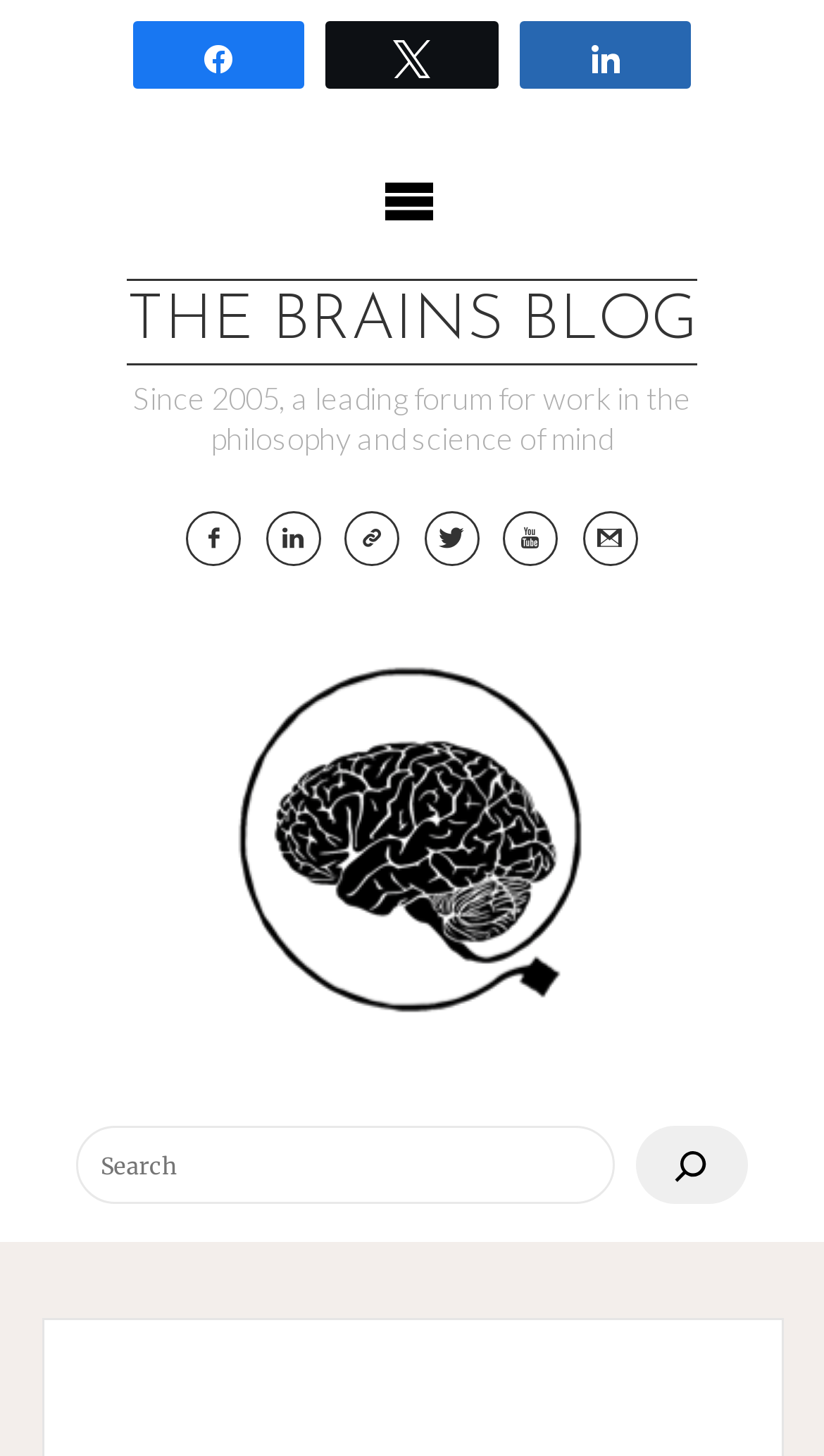From the given element description: "aria-label="Search"", find the bounding box for the UI element. Provide the coordinates as four float numbers between 0 and 1, in the order [left, top, right, bottom].

[0.771, 0.773, 0.908, 0.827]